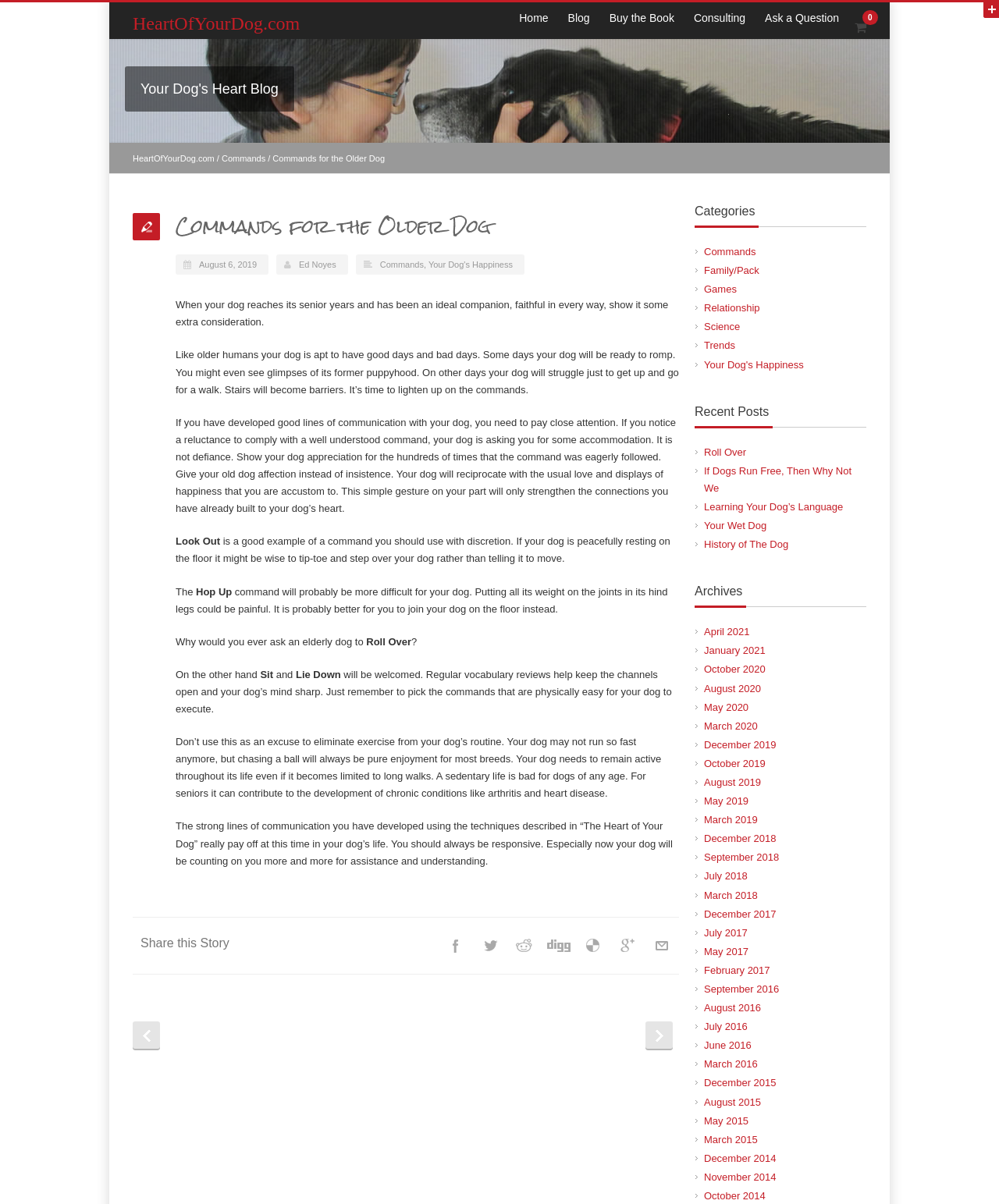What is the author of the current post? Look at the image and give a one-word or short phrase answer.

Ed Noyes